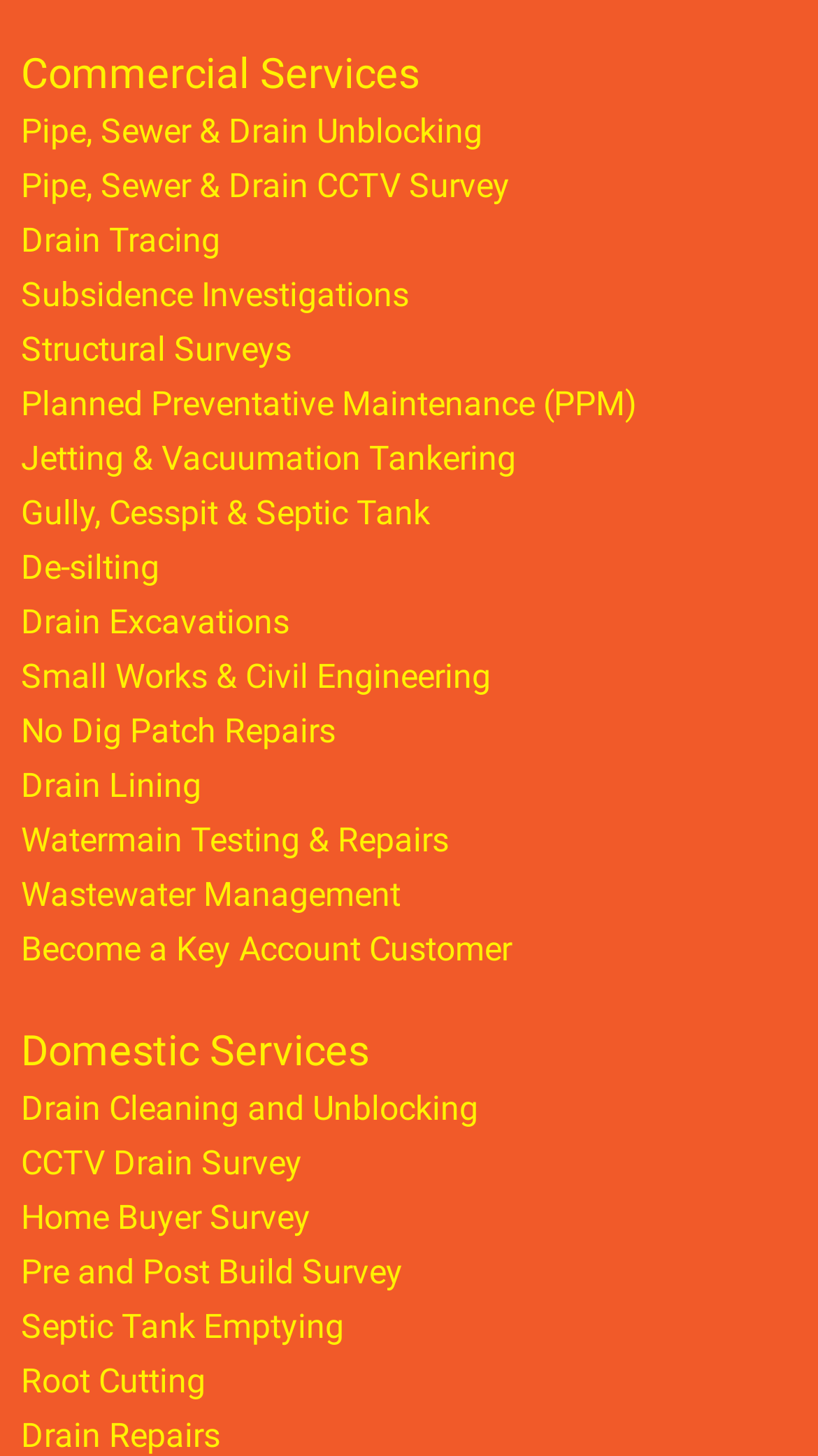Locate the UI element that matches the description Get Involved! in the webpage screenshot. Return the bounding box coordinates in the format (top-left x, top-left y, bottom-right x, bottom-right y), with values ranging from 0 to 1.

None